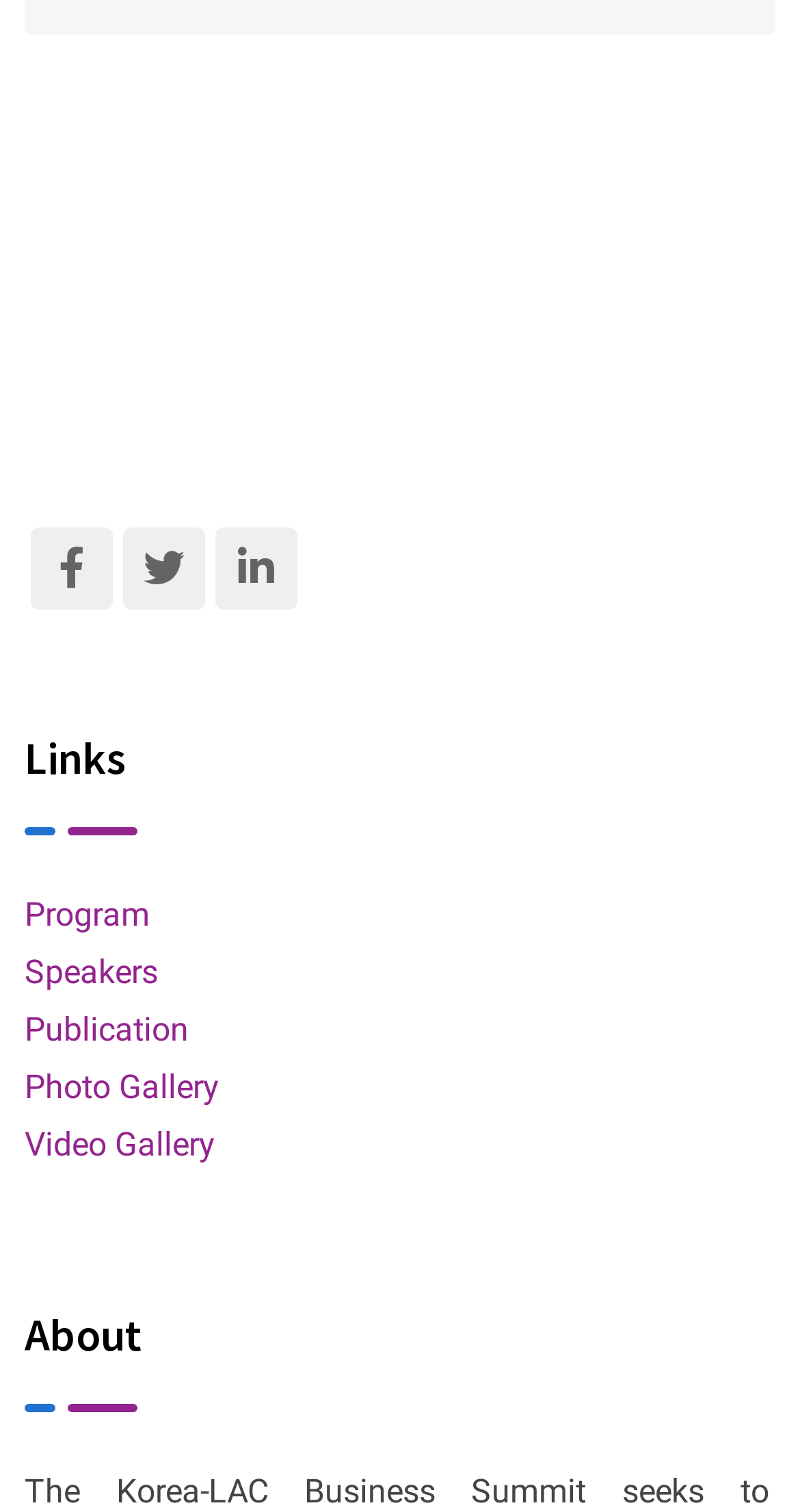Please provide a brief answer to the question using only one word or phrase: 
What is the last link on the webpage?

Video Gallery